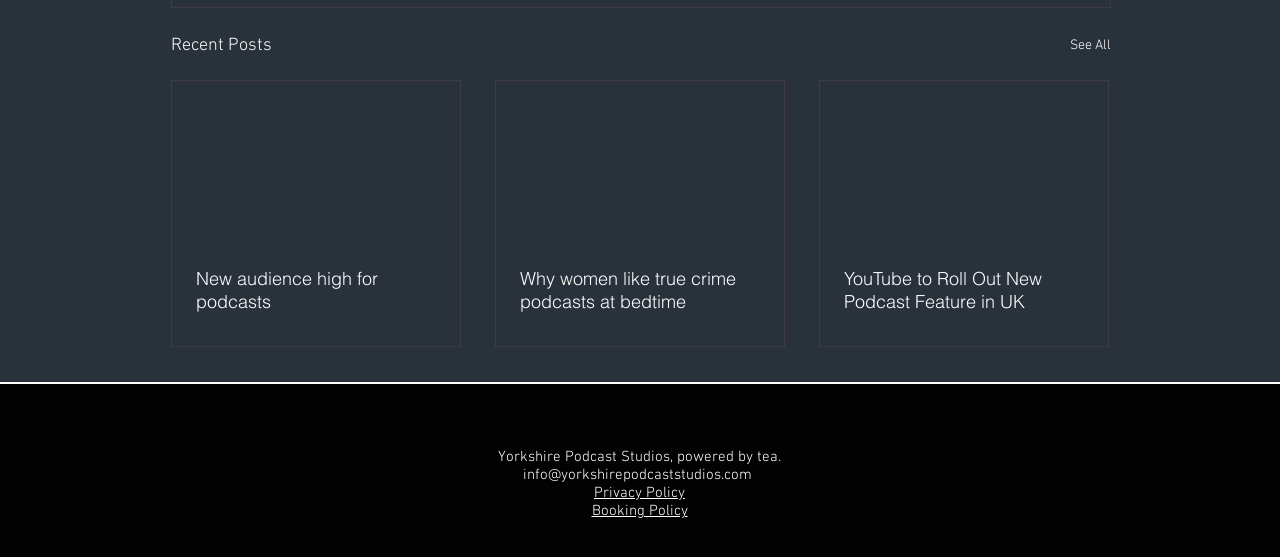Could you determine the bounding box coordinates of the clickable element to complete the instruction: "View recent posts"? Provide the coordinates as four float numbers between 0 and 1, i.e., [left, top, right, bottom].

[0.134, 0.056, 0.212, 0.108]